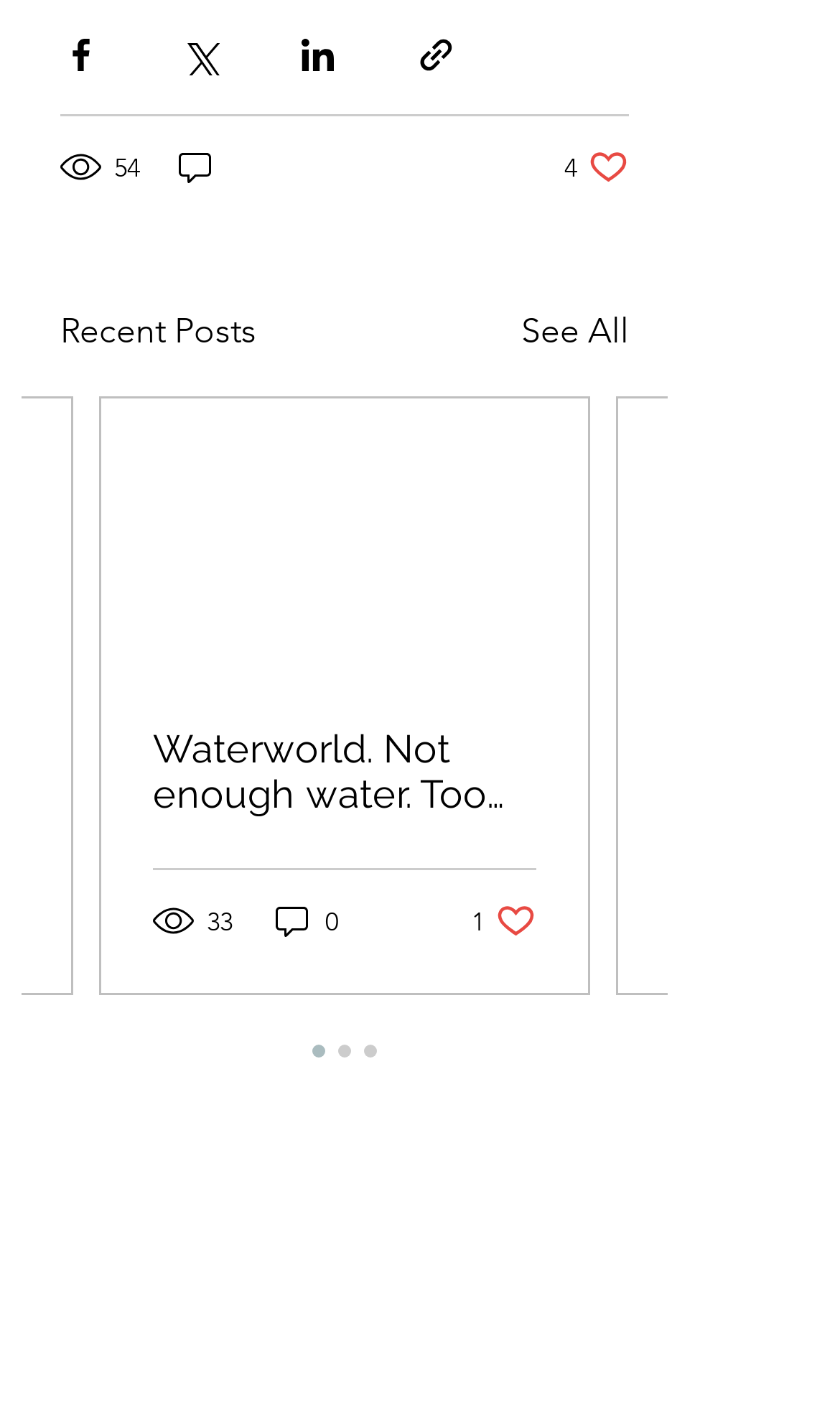Please identify the bounding box coordinates of the element that needs to be clicked to execute the following command: "Read the article". Provide the bounding box using four float numbers between 0 and 1, formatted as [left, top, right, bottom].

[0.121, 0.28, 0.7, 0.471]